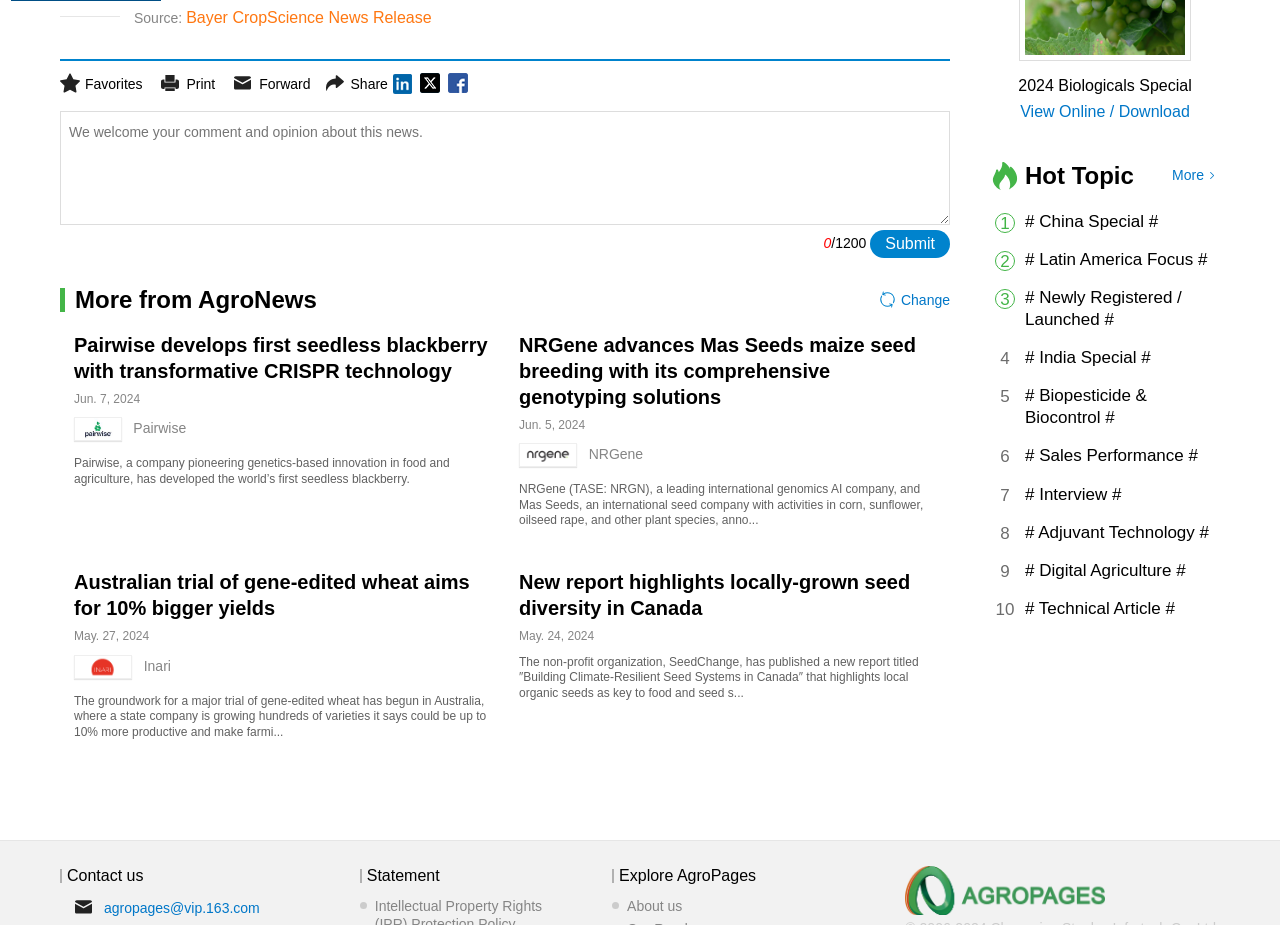How many special sections are listed at the bottom of the webpage?
Please give a well-detailed answer to the question.

I counted the number of links at the bottom of the webpage that seem to be special sections, and there are 10 of them, including 'China Special', 'Latin America Focus', and so on.